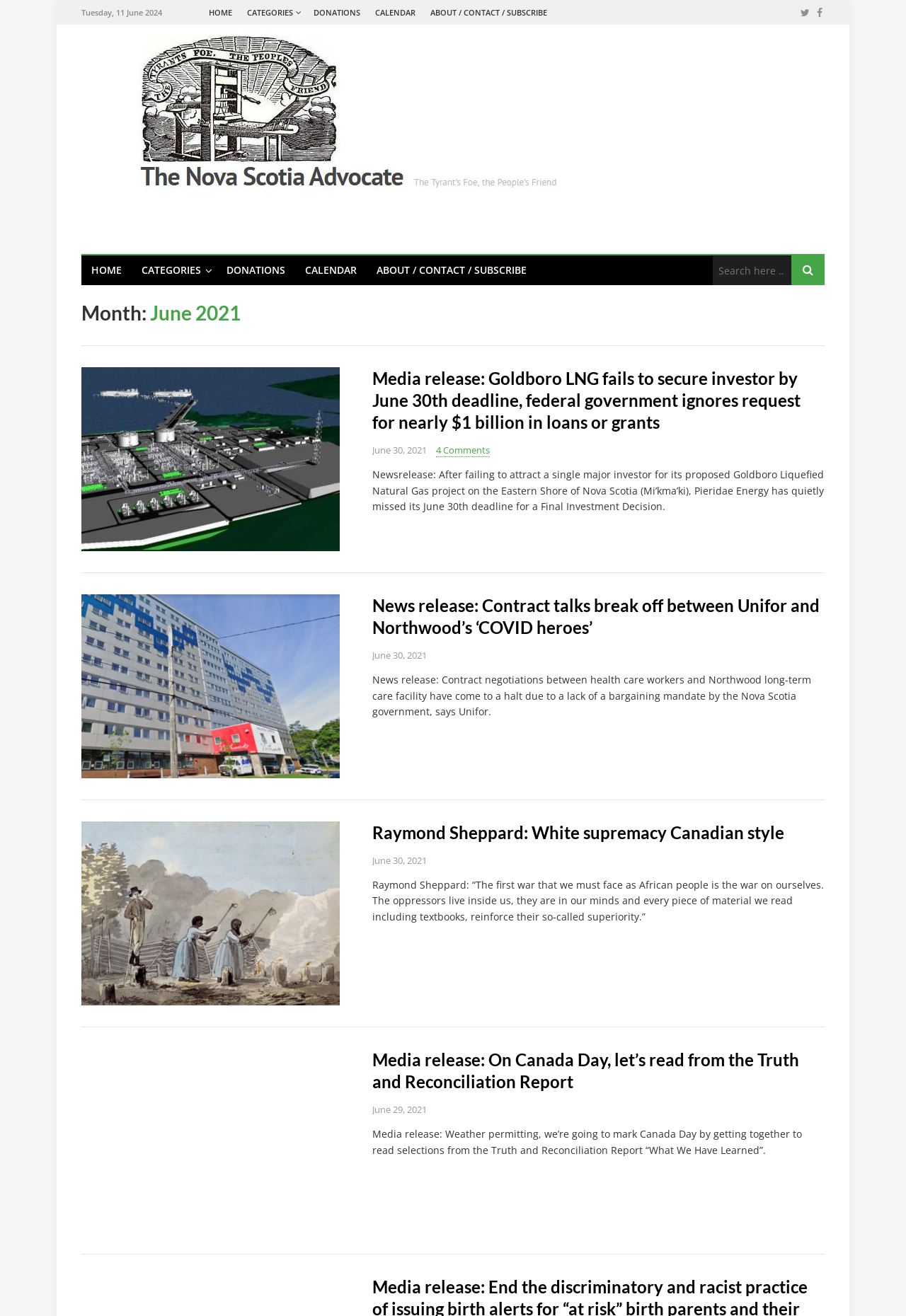What is the purpose of the event mentioned in the fourth news release? Based on the screenshot, please respond with a single word or phrase.

Reading from the Truth and Reconciliation Report